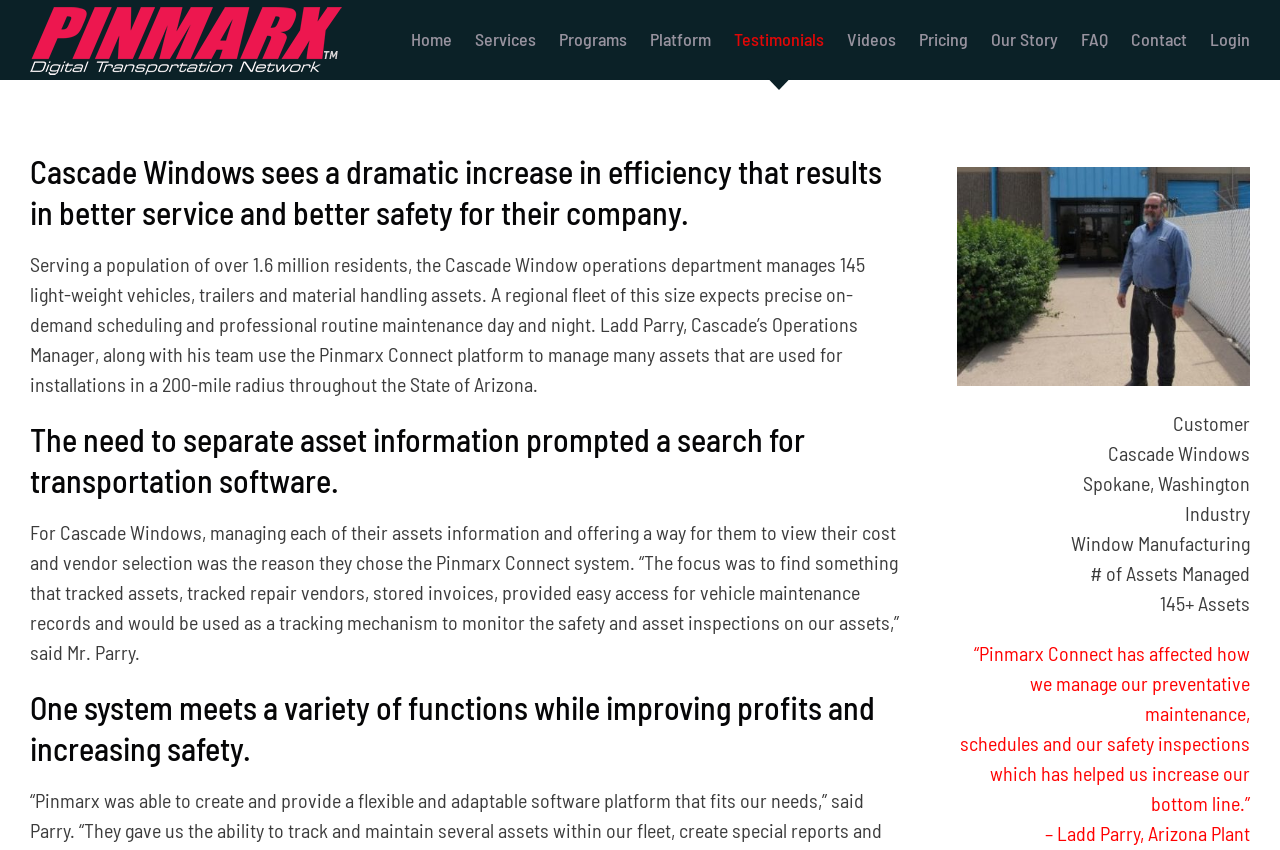Please specify the bounding box coordinates of the clickable region necessary for completing the following instruction: "Click Pinmarx Logo". The coordinates must consist of four float numbers between 0 and 1, i.e., [left, top, right, bottom].

[0.023, 0.008, 0.267, 0.088]